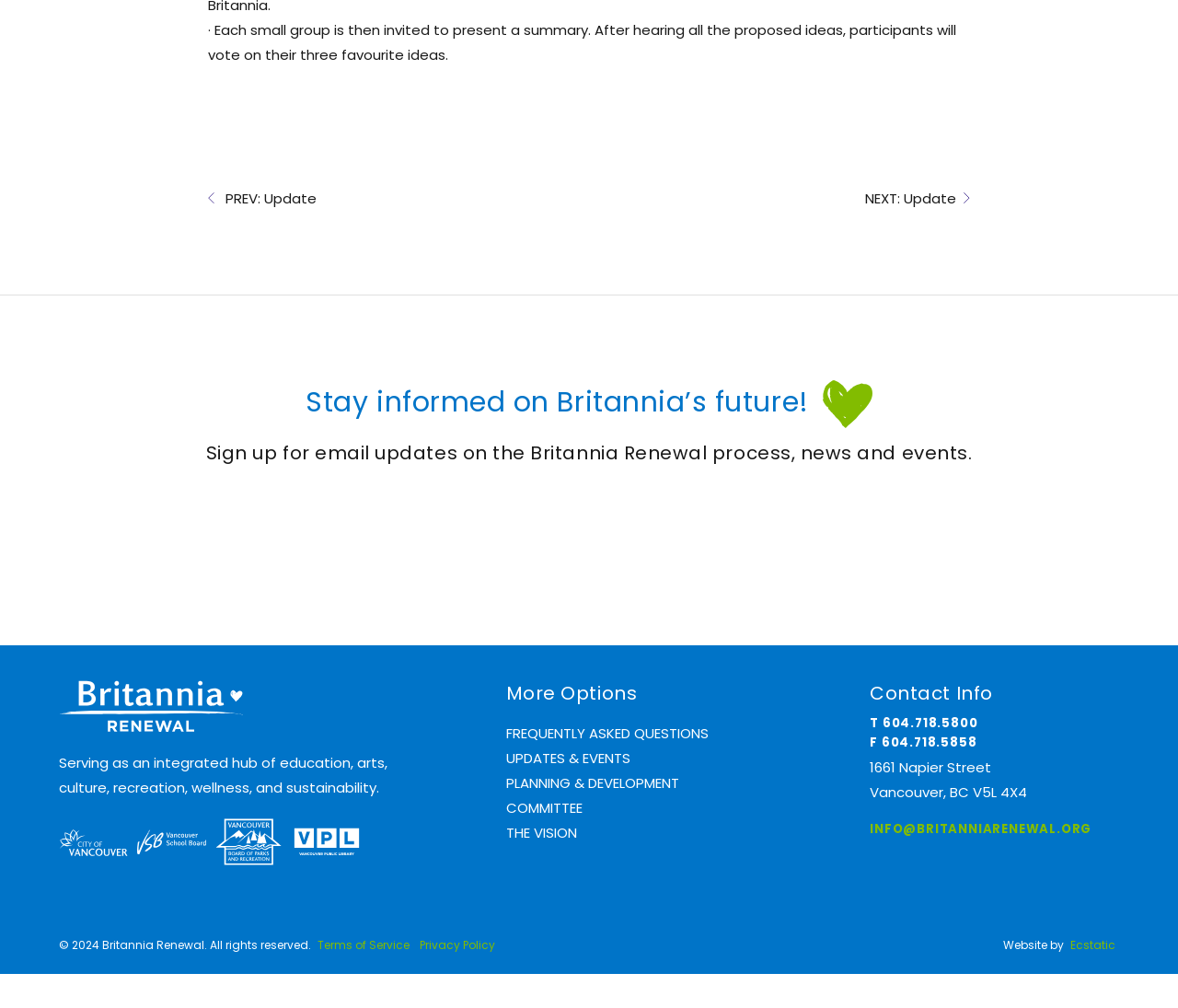What is the contact phone number for Britannia Renewal?
From the details in the image, provide a complete and detailed answer to the question.

The contact phone number for Britannia Renewal is mentioned in the heading element with ID 100, which is 604.718.5800.